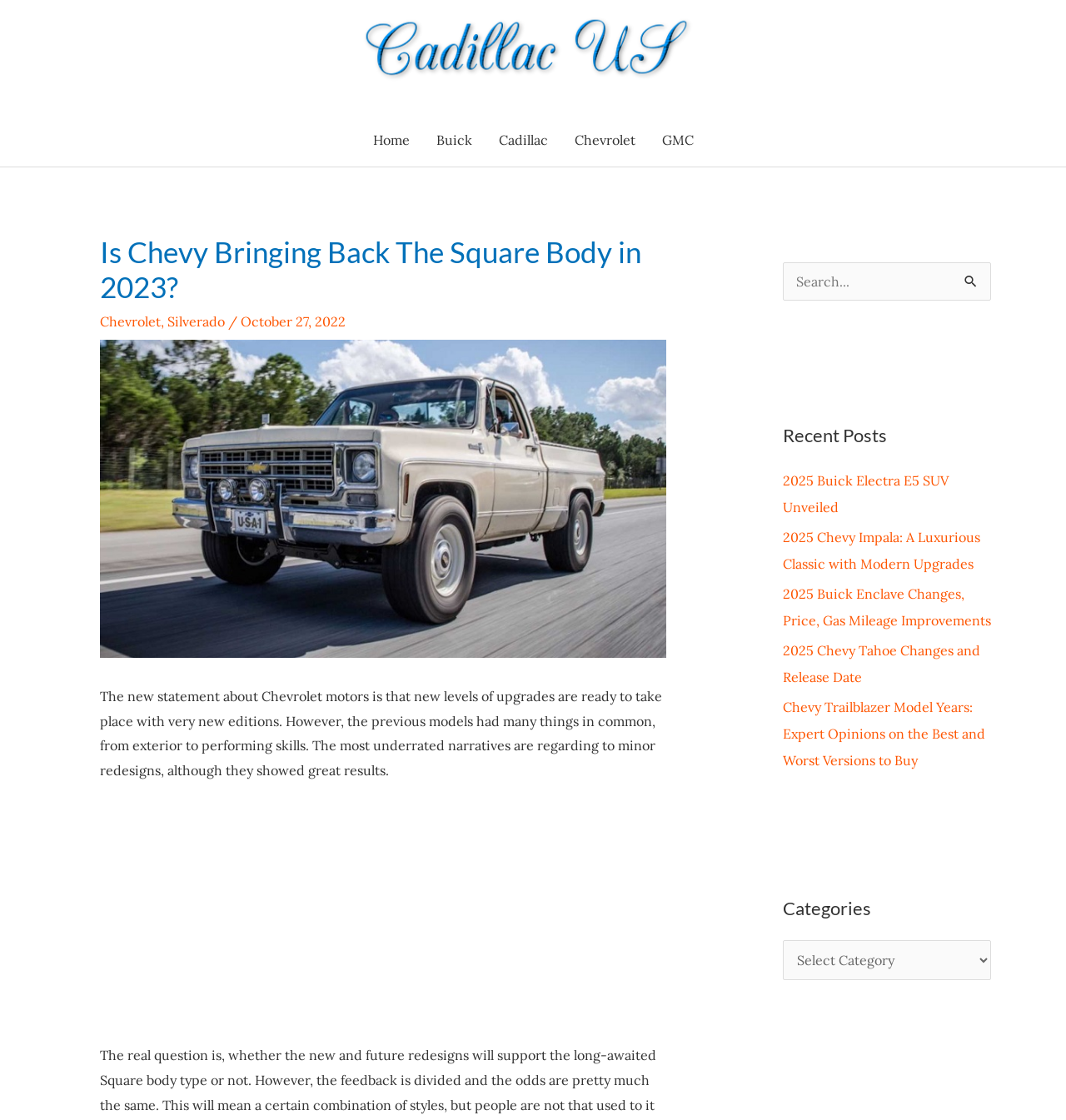Give a succinct answer to this question in a single word or phrase: 
What is the date of the article?

October 27, 2022